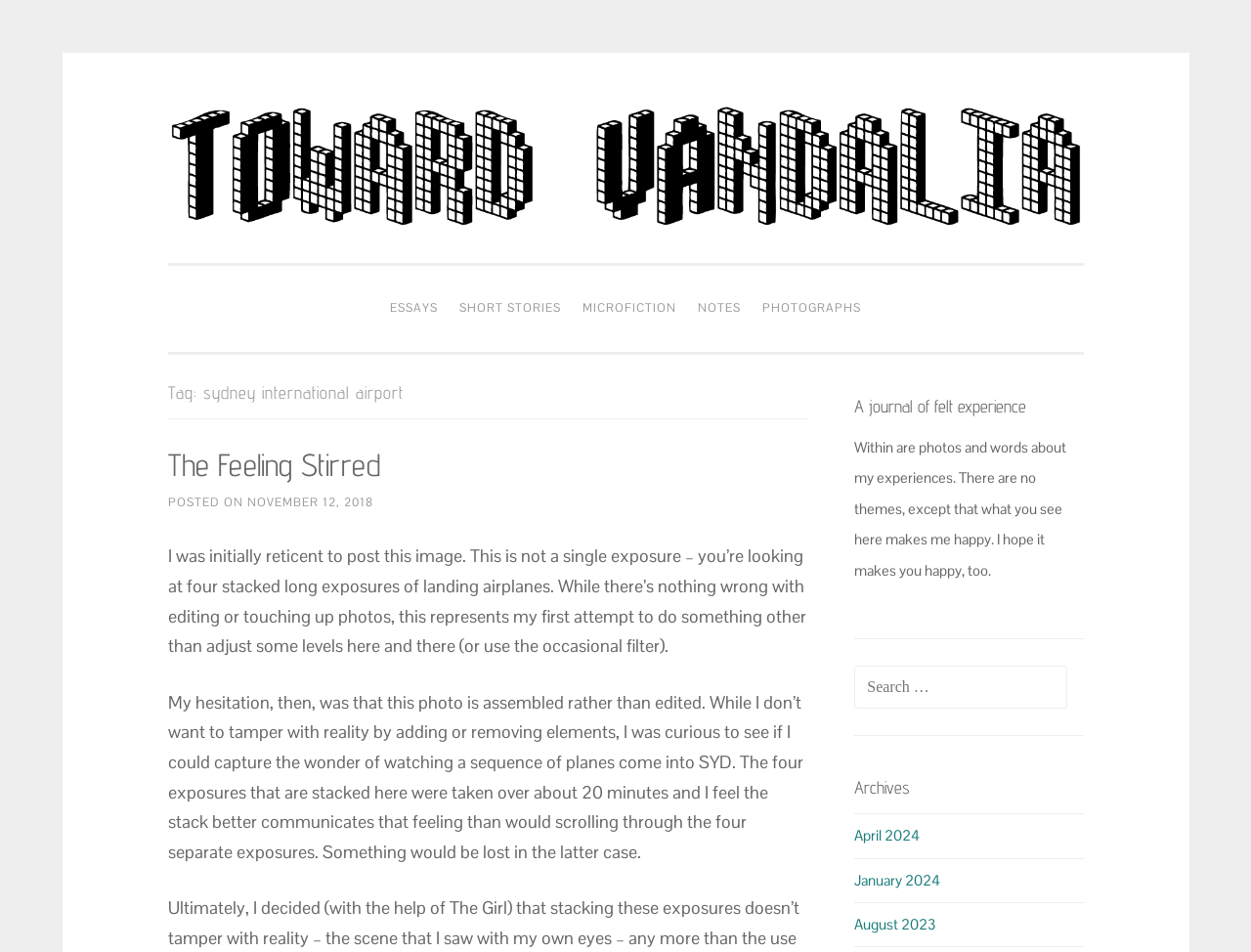Determine the bounding box coordinates for the region that must be clicked to execute the following instruction: "Go to the ESSAYS page".

[0.305, 0.304, 0.357, 0.345]